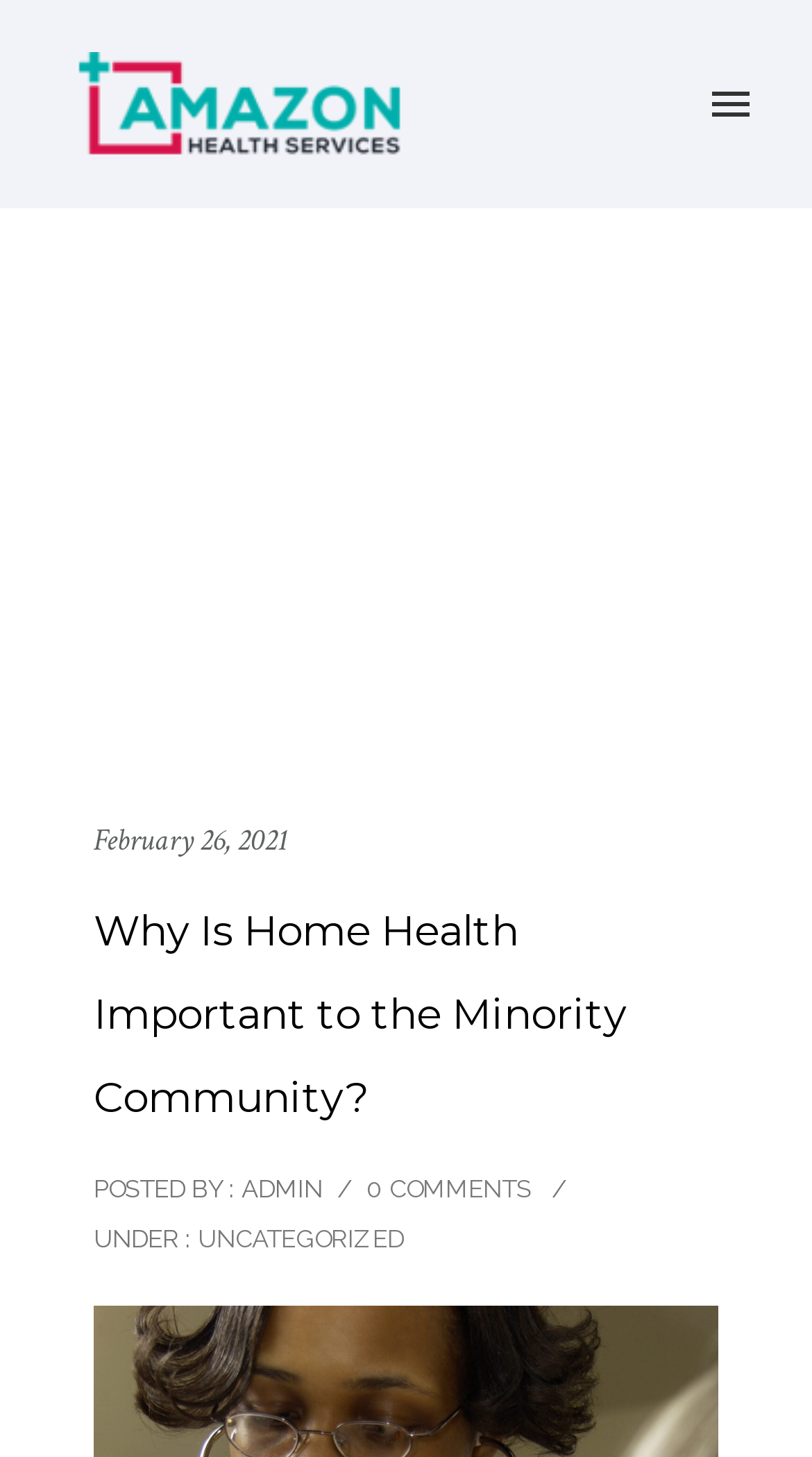Answer succinctly with a single word or phrase:
What is the name of the health service?

Amazon Health Services